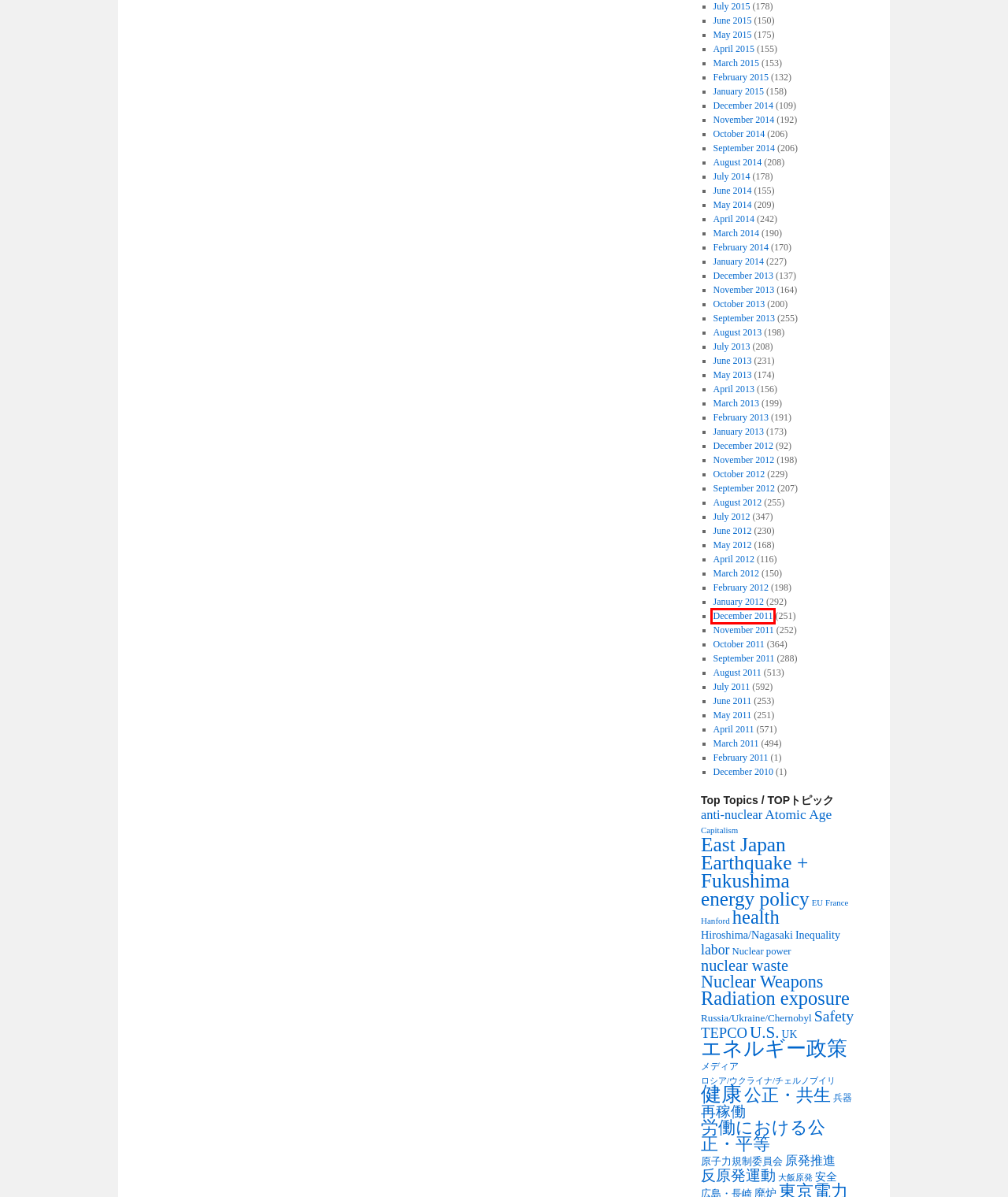Examine the screenshot of a webpage with a red bounding box around an element. Then, select the webpage description that best represents the new page after clicking the highlighted element. Here are the descriptions:
A. May | 2011 | The Atomic Age
B. November | 2013 | The Atomic Age
C. 原子力規制委員会 | The Atomic Age
D. October | 2011 | The Atomic Age
E. January | 2012 | The Atomic Age
F. December | 2011 | The Atomic Age
G. TEPCO | The Atomic Age
H. July | 2013 | The Atomic Age

F